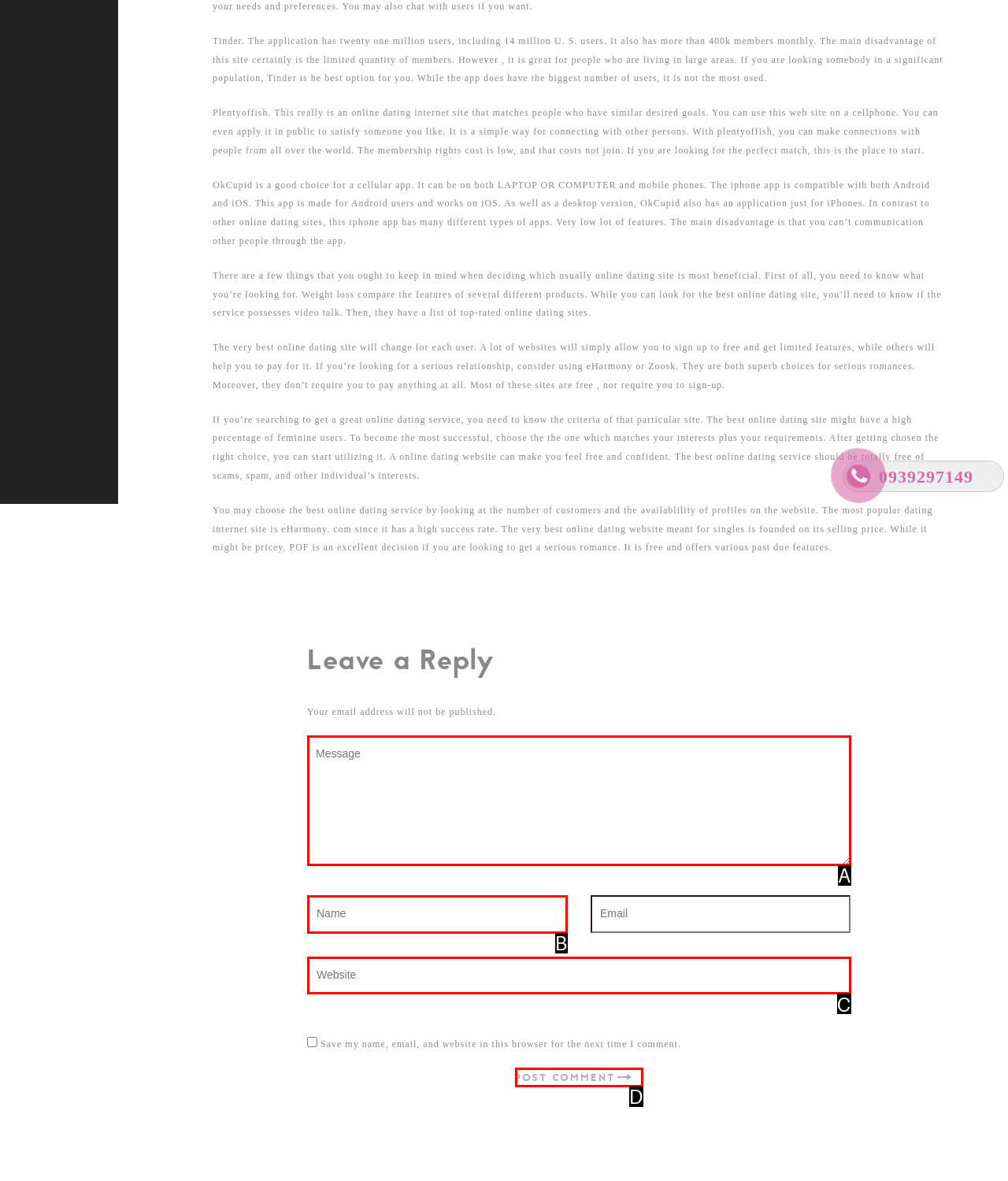From the given choices, indicate the option that best matches: parent_node: Website name="url" placeholder="Website"
State the letter of the chosen option directly.

C